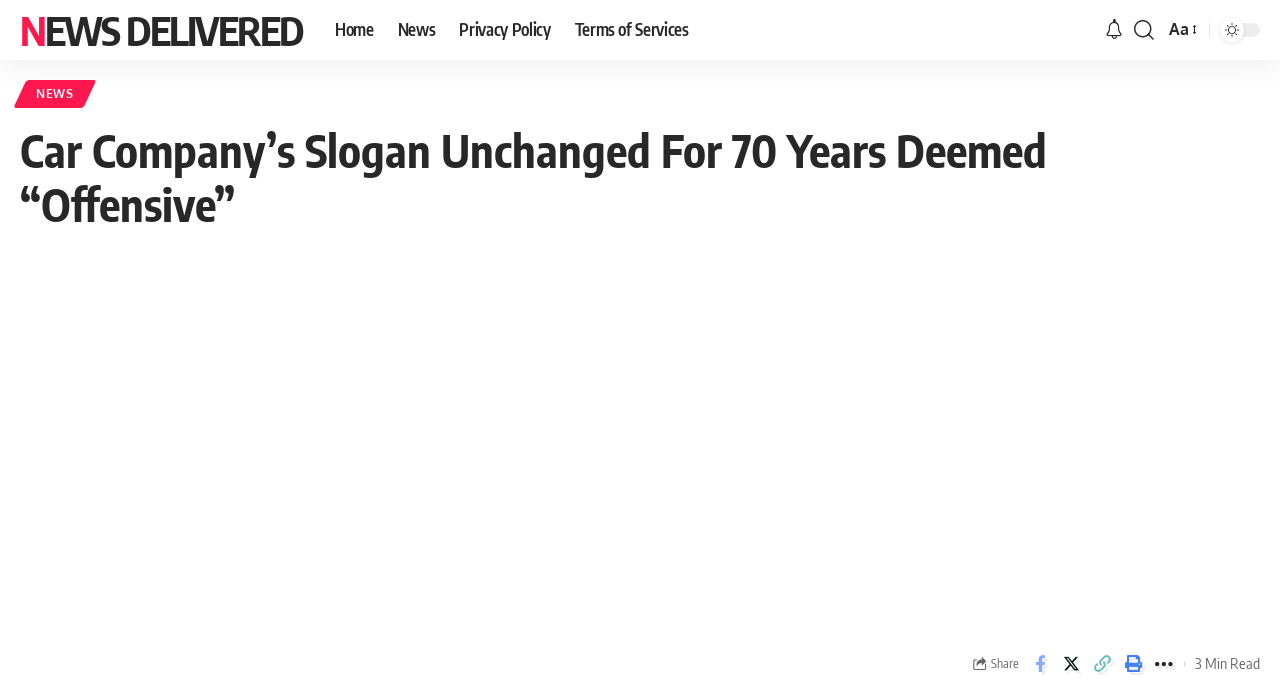Create a detailed narrative describing the layout and content of the webpage.

The webpage appears to be a news article page. At the top left, there is a link to "NEWS DELIVERED" and a main navigation menu with four links: "Home", "News", "Privacy Policy", and "Terms of Services". On the top right, there are three links: "notification", "search", and "font resizer" with an "Aa" text next to it.

Below the navigation menu, there is a heading that reads "Car Company’s Slogan Unchanged For 70 Years Deemed “Offensive”". This heading spans almost the entire width of the page. 

Under the heading, there is a share button with five social media links next to it. On the bottom right, there is a text that indicates the article's reading time, "3 Min Read". 

The article itself is not explicitly described in the accessibility tree, but based on the meta description, it appears to be about a controversy surrounding a car company's slogan, which has been deemed offensive by an outraged mother and her child.